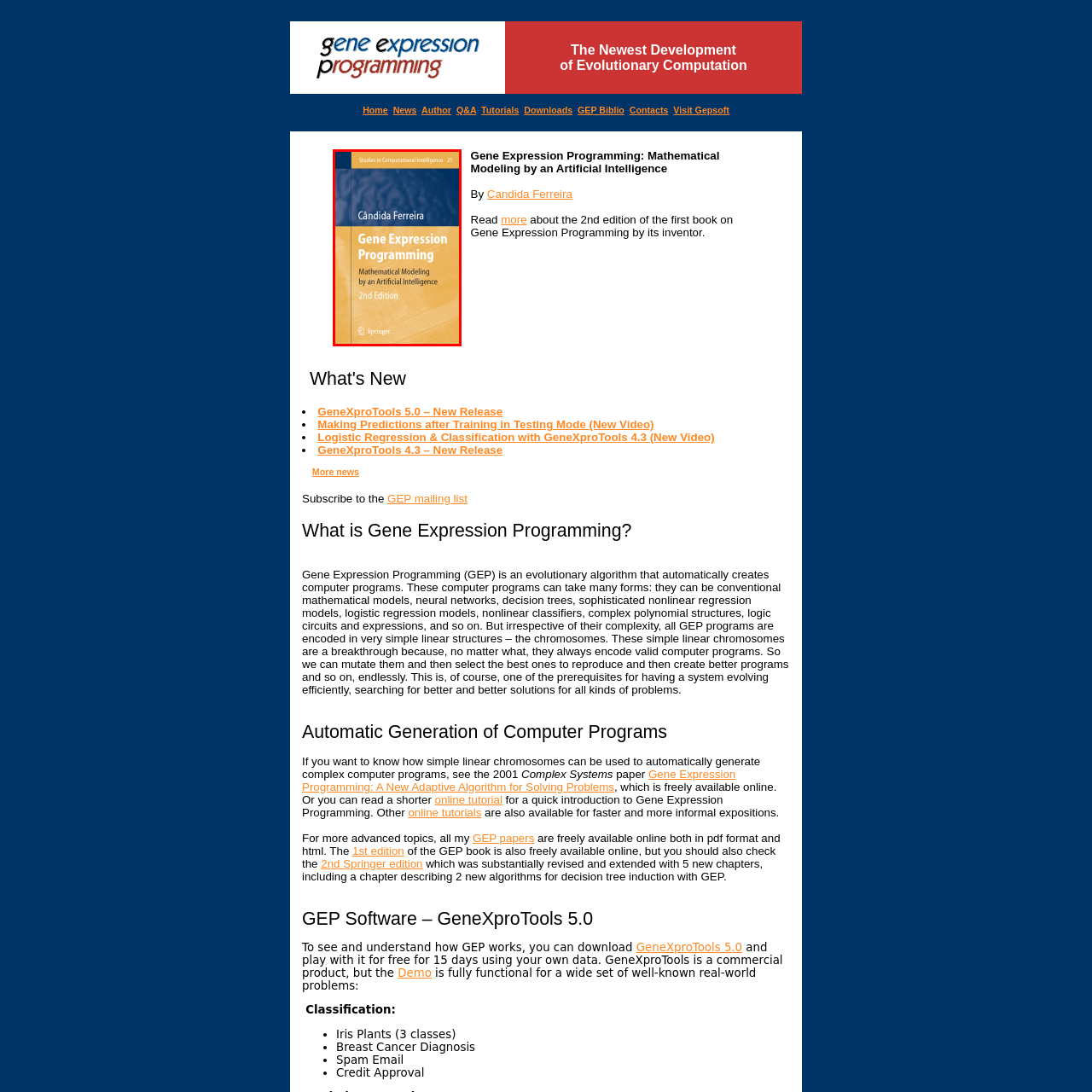What series does the book belong to?
Observe the image enclosed by the red boundary and respond with a one-word or short-phrase answer.

Studies in Computational Intelligence